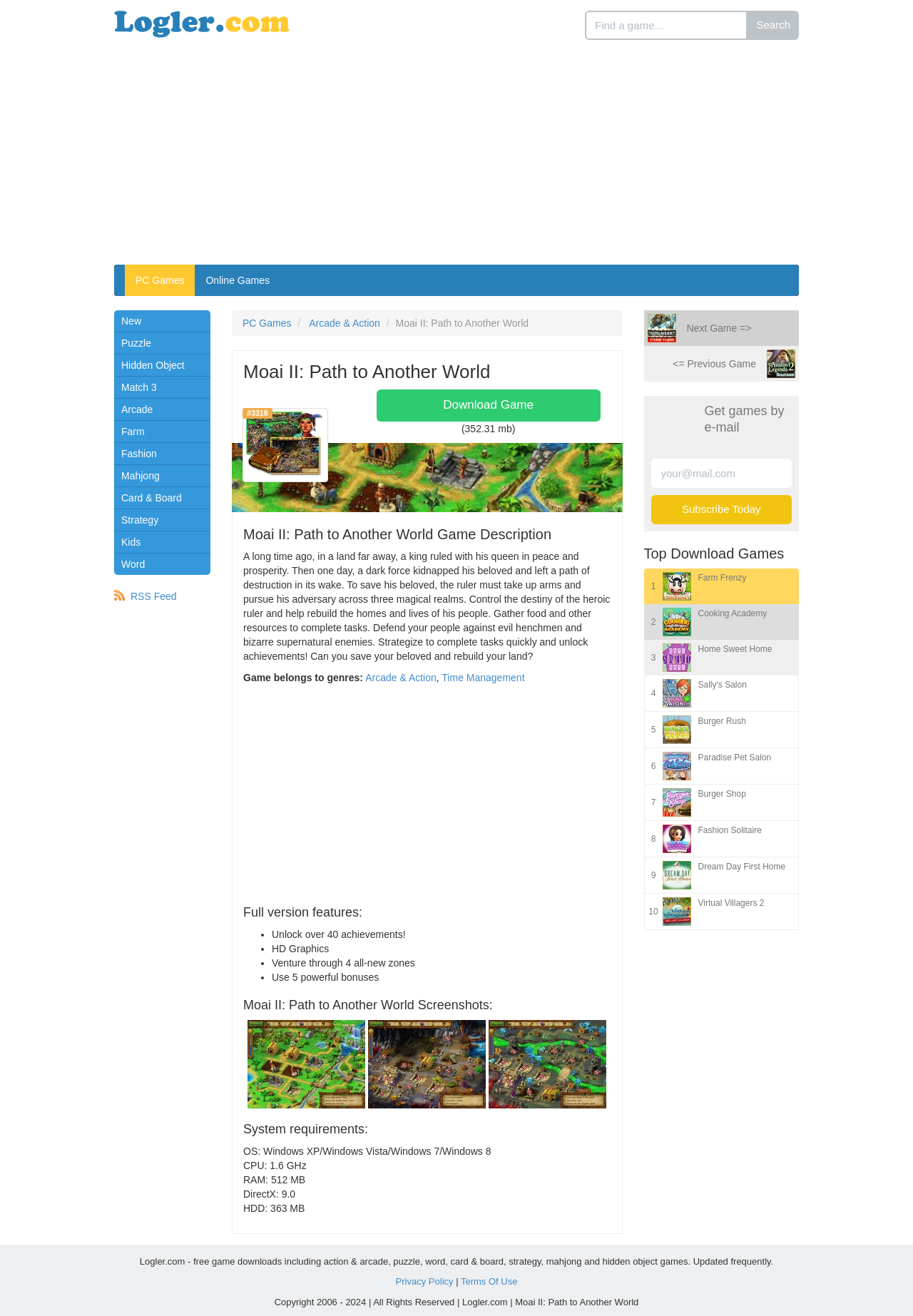Based on the provided description, "Time Management", find the bounding box of the corresponding UI element in the screenshot.

[0.484, 0.511, 0.575, 0.519]